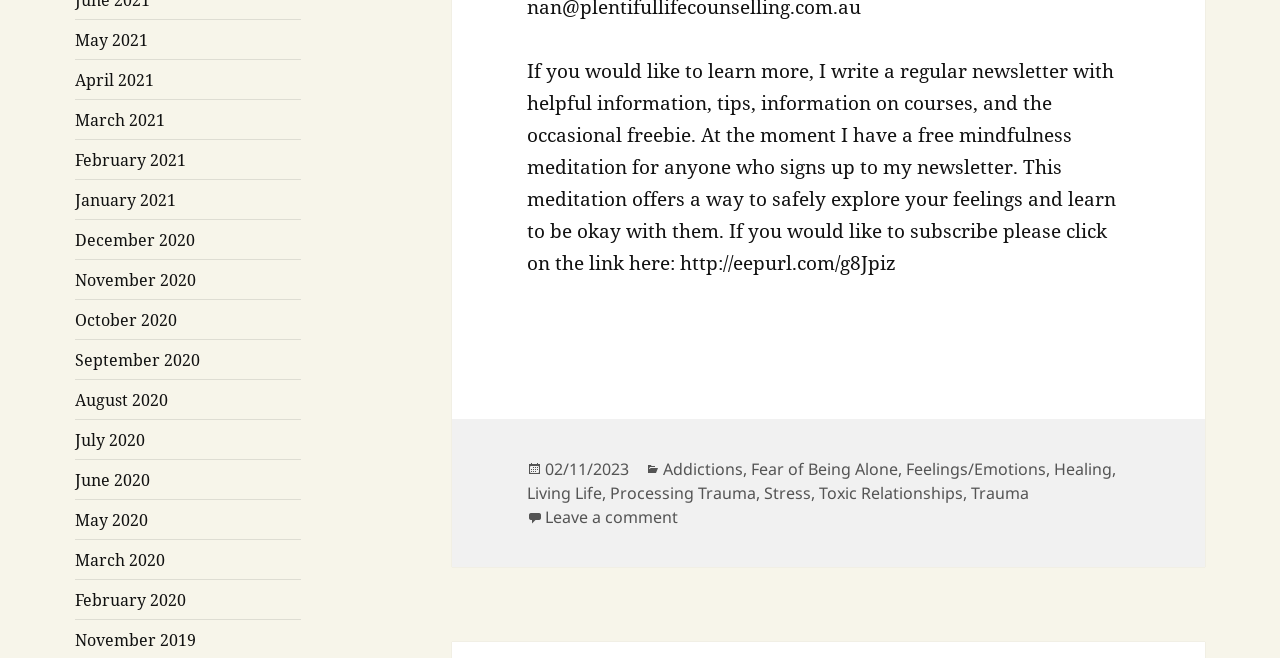Specify the bounding box coordinates of the area to click in order to execute this command: 'Browse the archives from May 2021'. The coordinates should consist of four float numbers ranging from 0 to 1, and should be formatted as [left, top, right, bottom].

[0.059, 0.043, 0.116, 0.077]